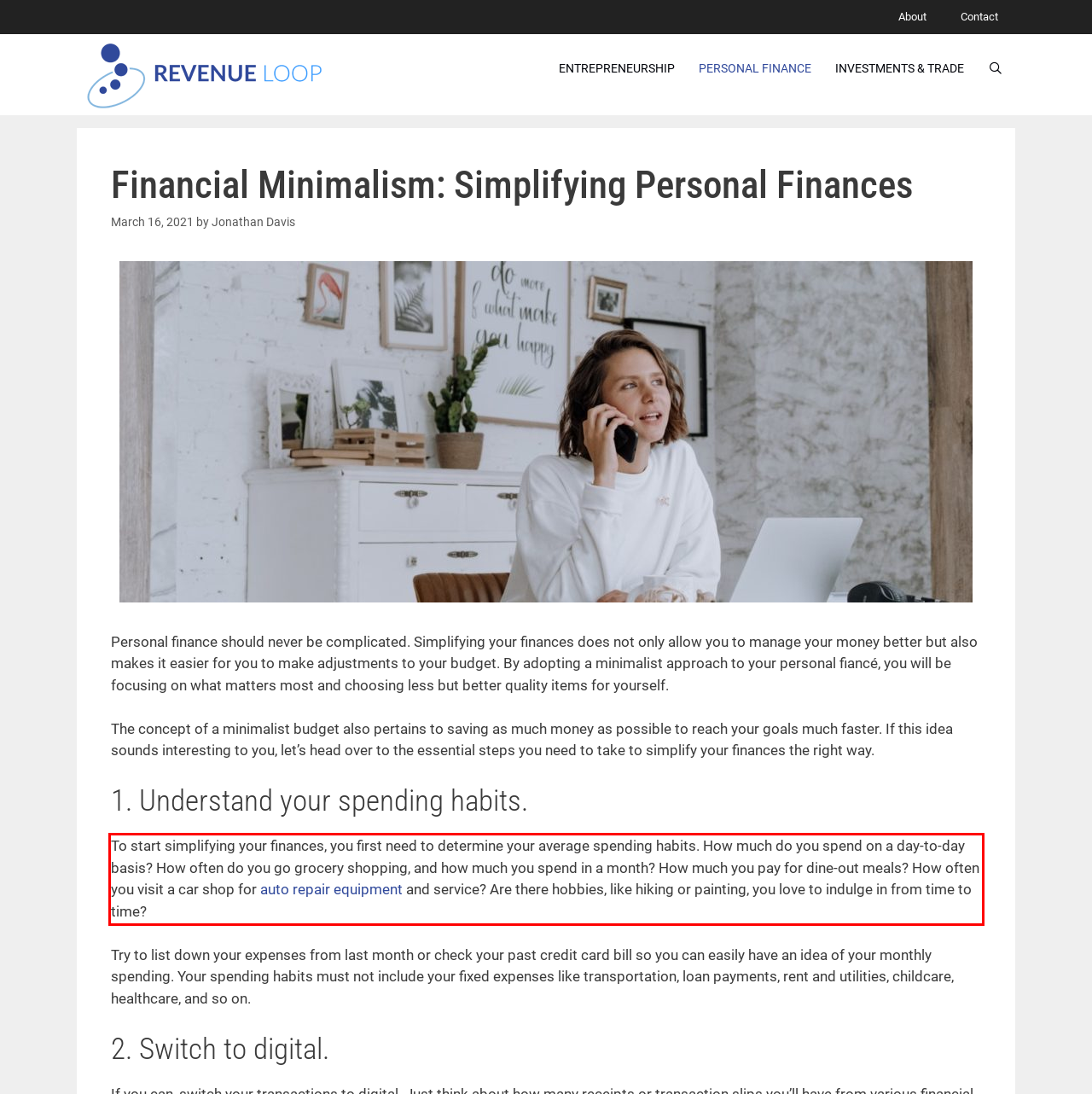Using the provided screenshot of a webpage, recognize the text inside the red rectangle bounding box by performing OCR.

To start simplifying your finances, you first need to determine your average spending habits. How much do you spend on a day-to-day basis? How often do you go grocery shopping, and how much you spend in a month? How much you pay for dine-out meals? How often you visit a car shop for auto repair equipment and service? Are there hobbies, like hiking or painting, you love to indulge in from time to time?